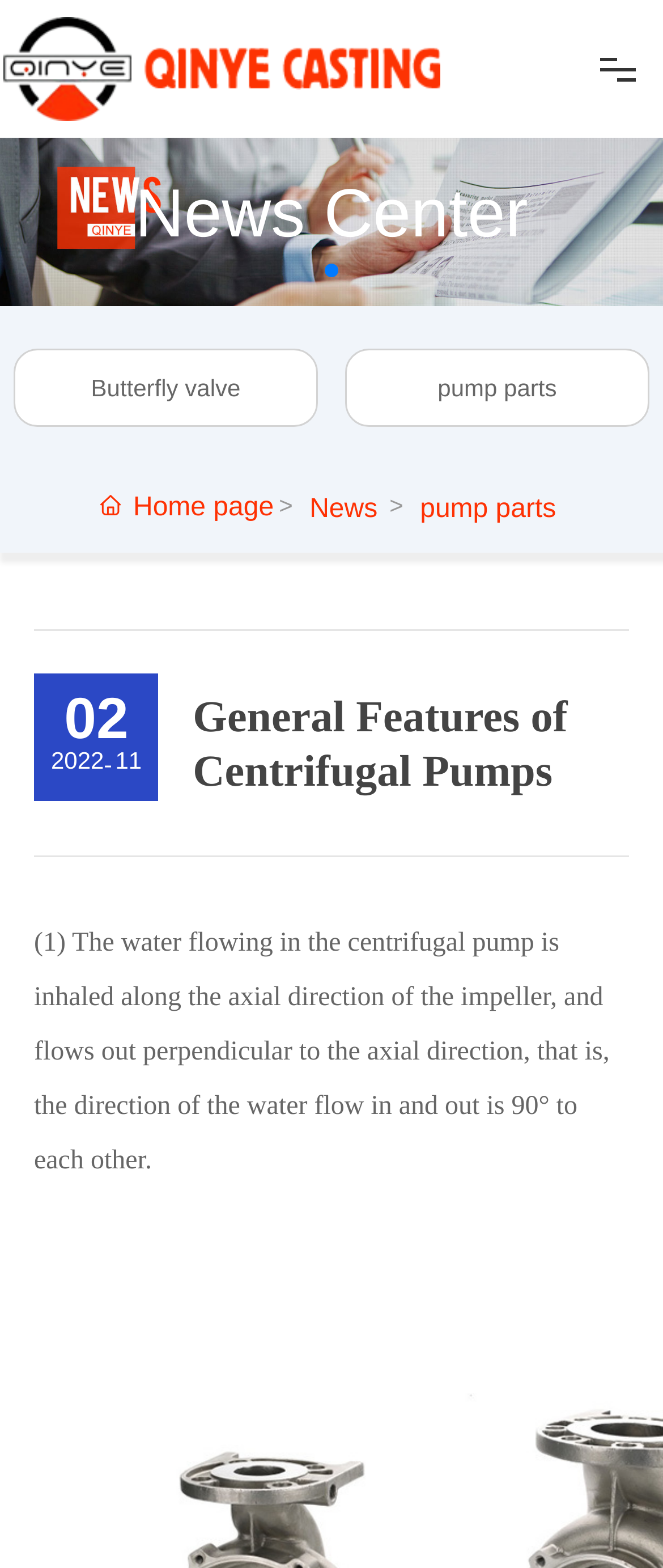What is the title of the news section?
Please describe in detail the information shown in the image to answer the question.

I found a heading element with the text 'News Center' at a bounding box coordinate of [0.0, 0.111, 1.0, 0.163], which suggests that it is the title of the news section.